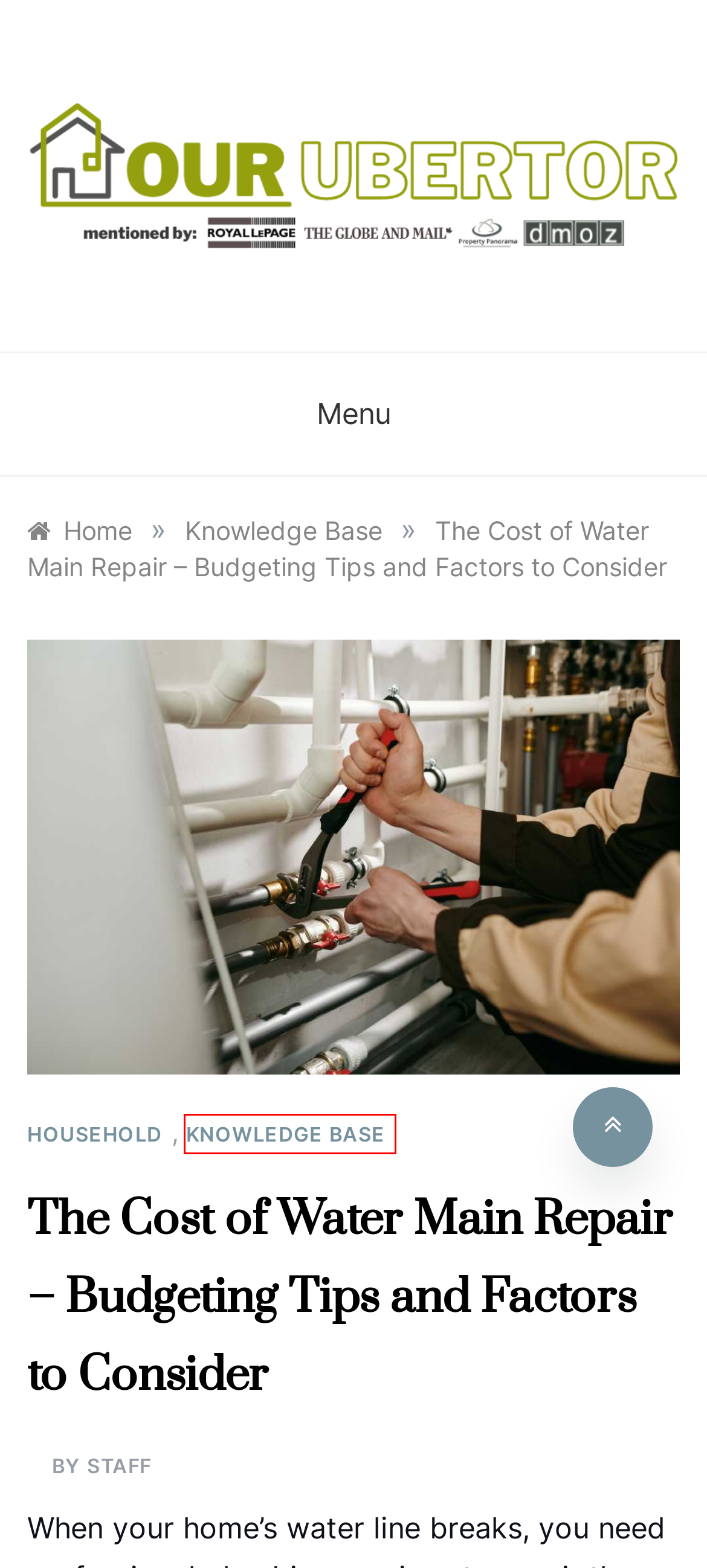You are provided with a screenshot of a webpage where a red rectangle bounding box surrounds an element. Choose the description that best matches the new webpage after clicking the element in the red bounding box. Here are the choices:
A. Water Main Repair in Seattle, WA | Bob Oates Sewer & Rooter
B. The Importance of Water Testing After Well Pump Repair - Our Ubertor
C. Our Ubertor - Your Uber Realtor
D. Household Archives - Our Ubertor
E. Knowledge Base Archives - Our Ubertor
F. Top Trendy Bathroom Cabinet Designs for a Modern Makeover - Our Ubertor
G. 5 Things To Consider Before You Sell Your House - Our Ubertor
H. staff, Author at Our Ubertor

E